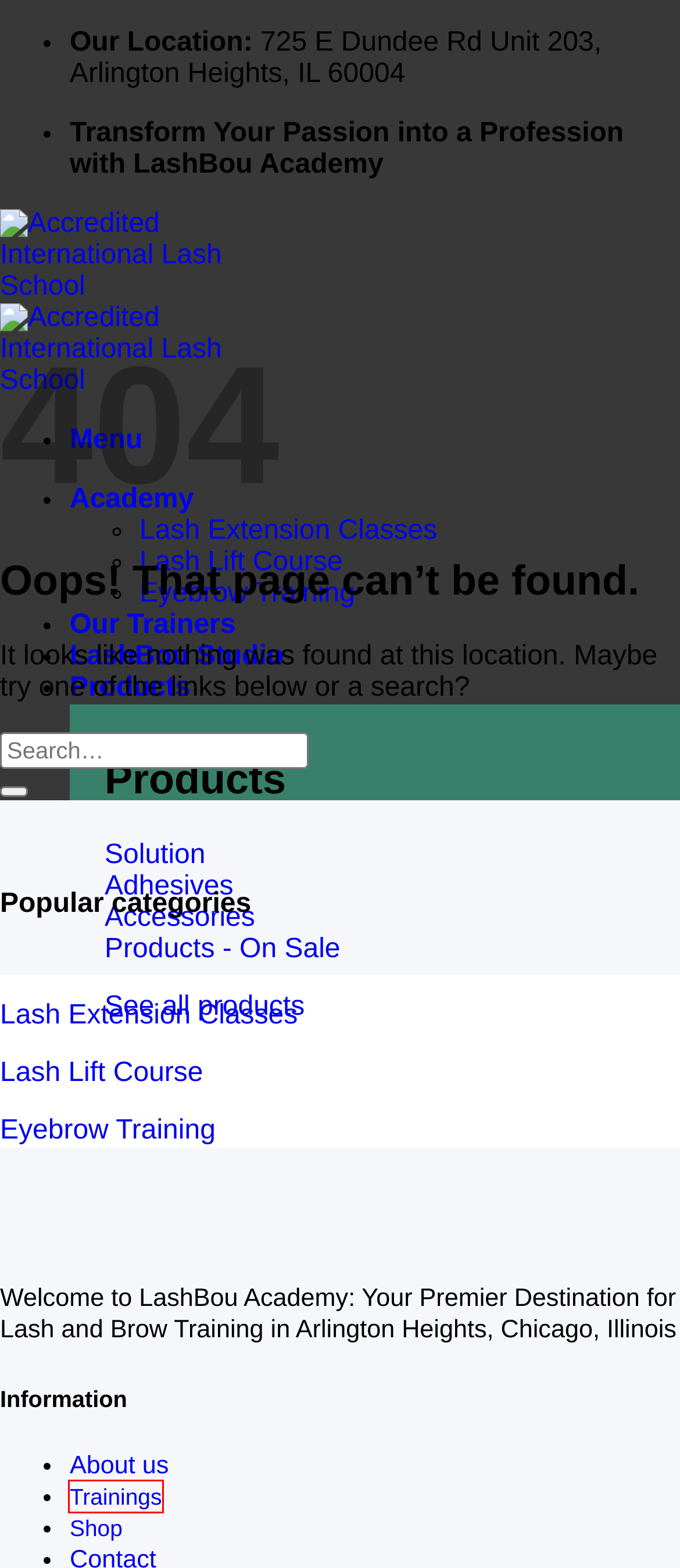Given a webpage screenshot with a red bounding box around a particular element, identify the best description of the new webpage that will appear after clicking on the element inside the red bounding box. Here are the candidates:
A. Lash and Brow Training Courses in Chicago | LashBou Academy
B. About Us | Accredited International Lash School
C. Products - On Sale | Accredited International Lash School
D. Brow Lamination Training Courses in Chicago | LashBou Academy
E. Lash Lift and Tint Training Courses in Chicago | LashBou Academy
F. Eyelash Extensions Training Courses in Chicago | LashBou Academy
G. Home - LashBou Salon
H. Shop | Accredited International Lash School

A